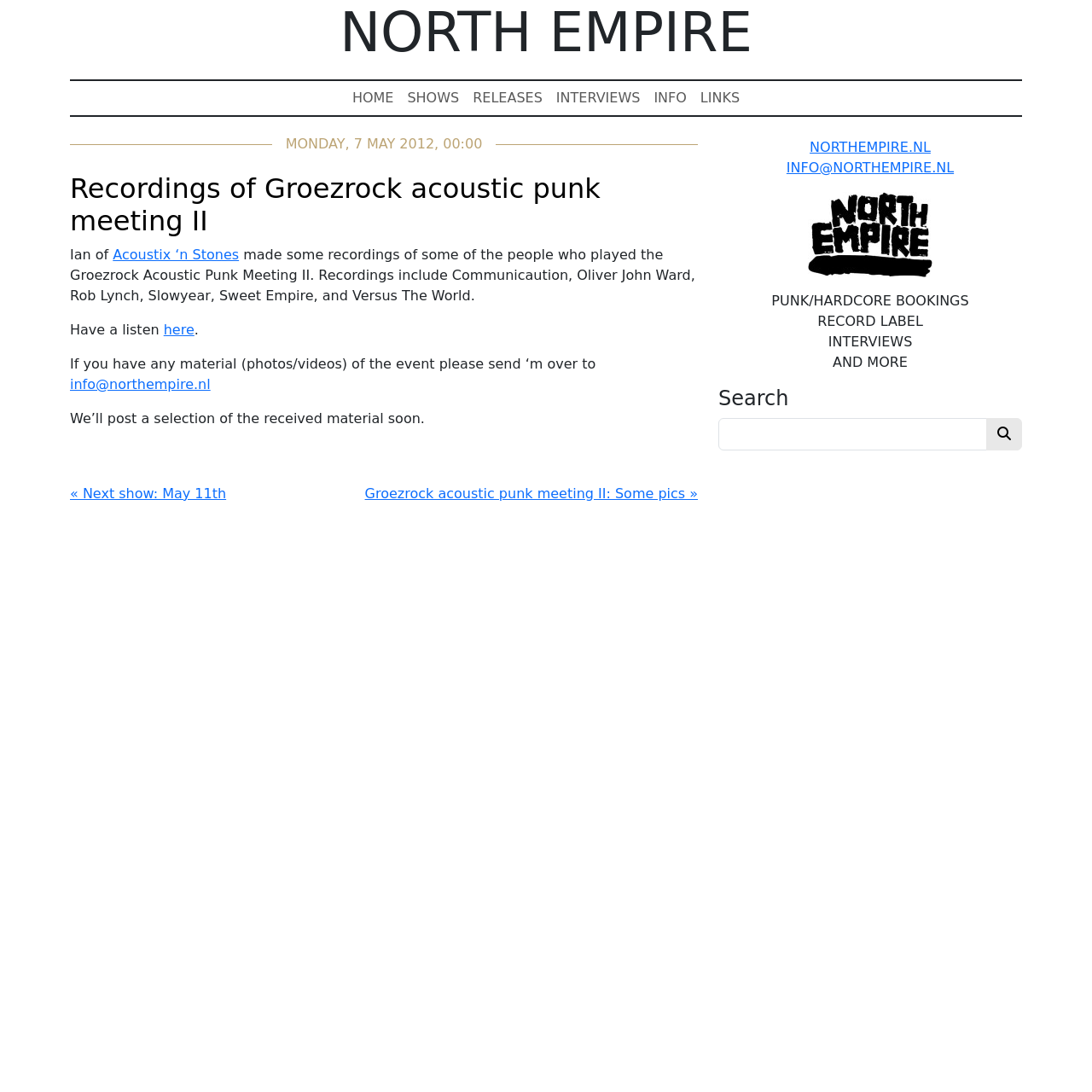What is the date of the next show?
Answer the question with a single word or phrase, referring to the image.

May 11th